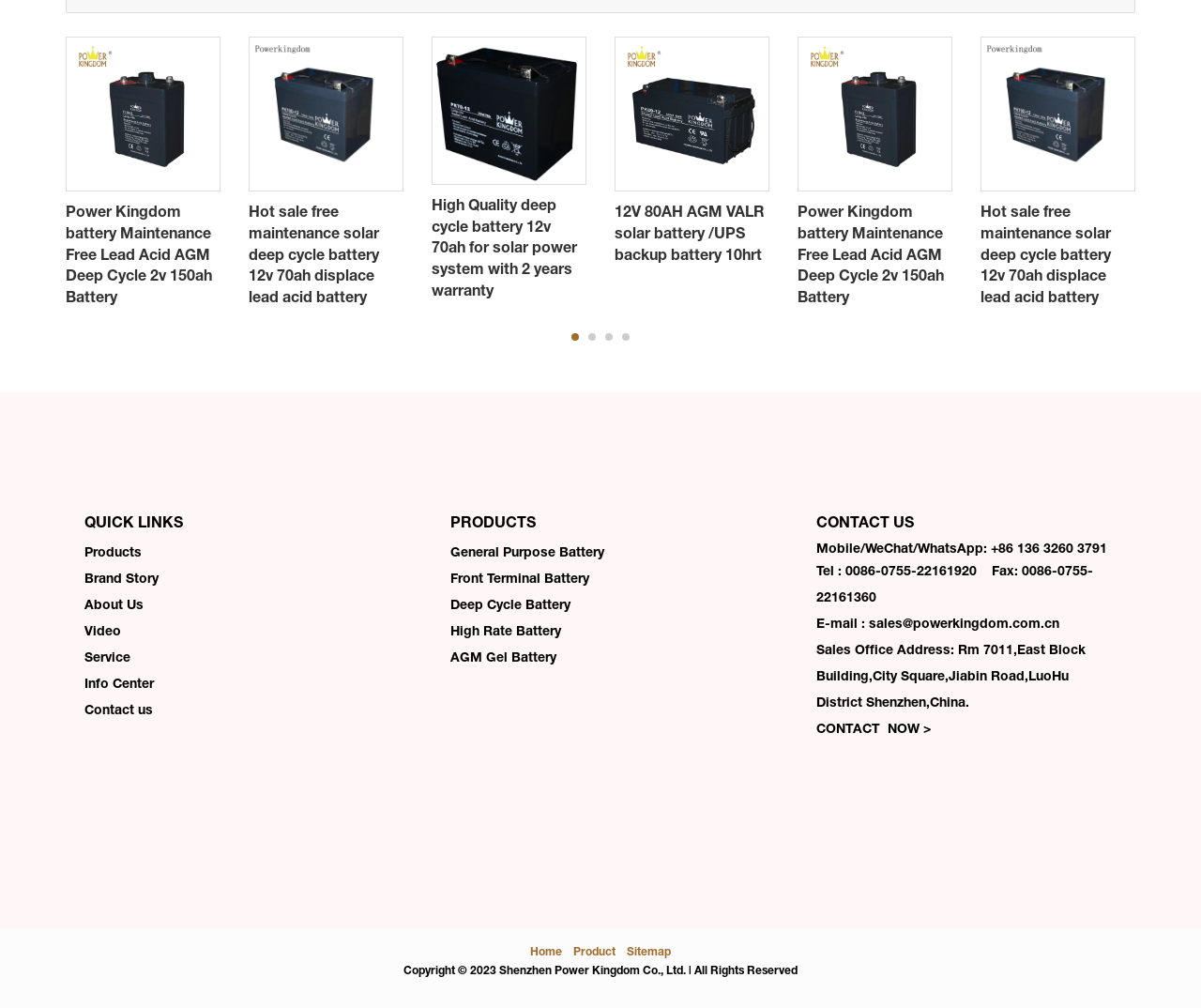Find the bounding box coordinates of the element's region that should be clicked in order to follow the given instruction: "Click on the 'Products' link". The coordinates should consist of four float numbers between 0 and 1, i.e., [left, top, right, bottom].

[0.07, 0.539, 0.118, 0.555]